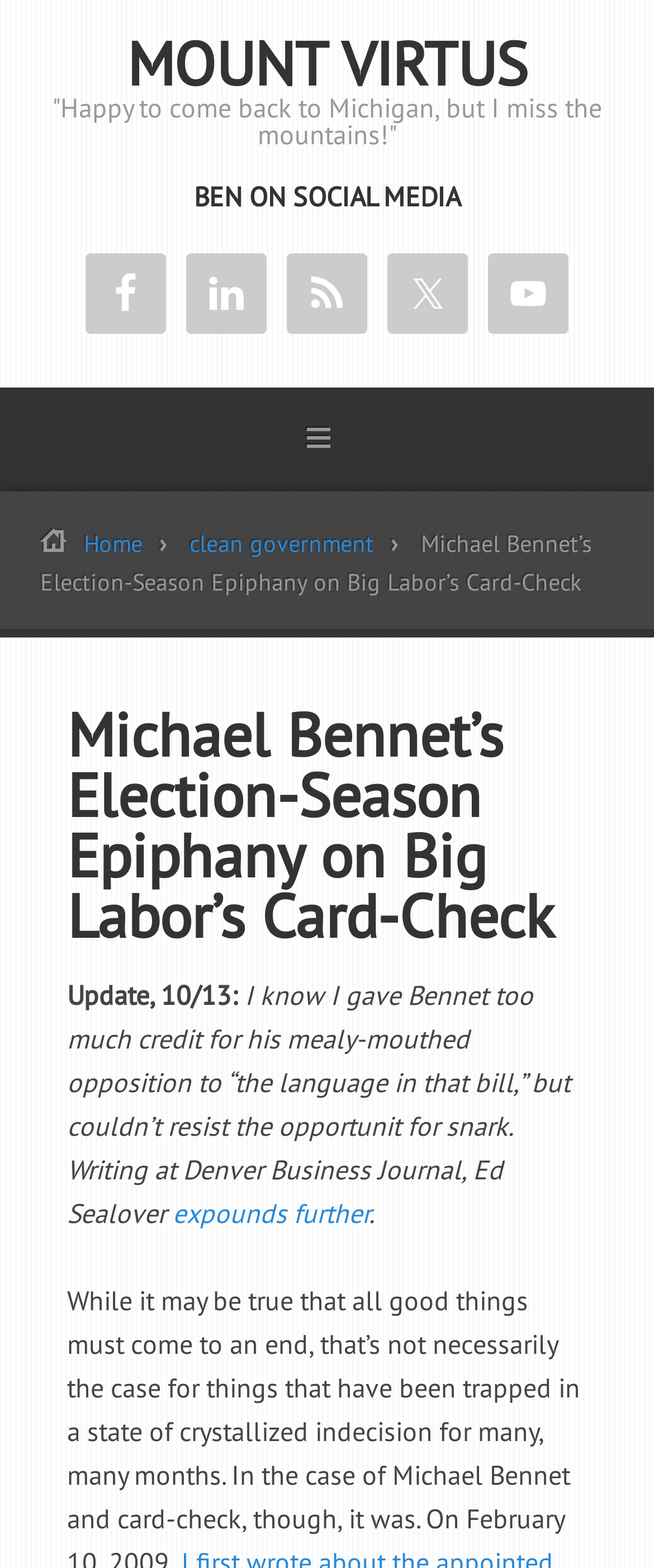What is the text above the social media links?
Give a one-word or short-phrase answer derived from the screenshot.

BEN ON SOCIAL MEDIA